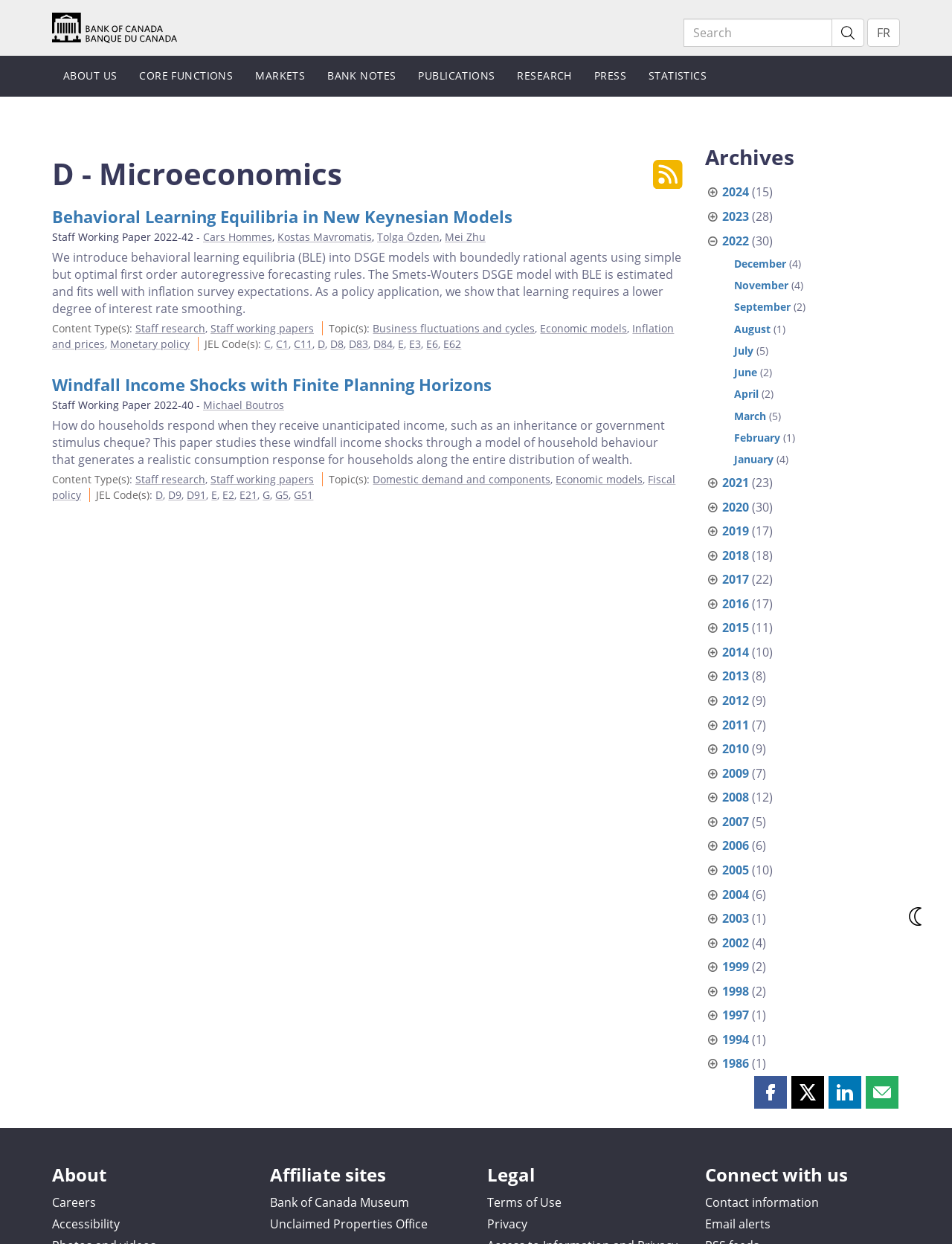Determine the bounding box for the UI element that matches this description: "parent_node: Reeves Coloured Paper Pads".

None